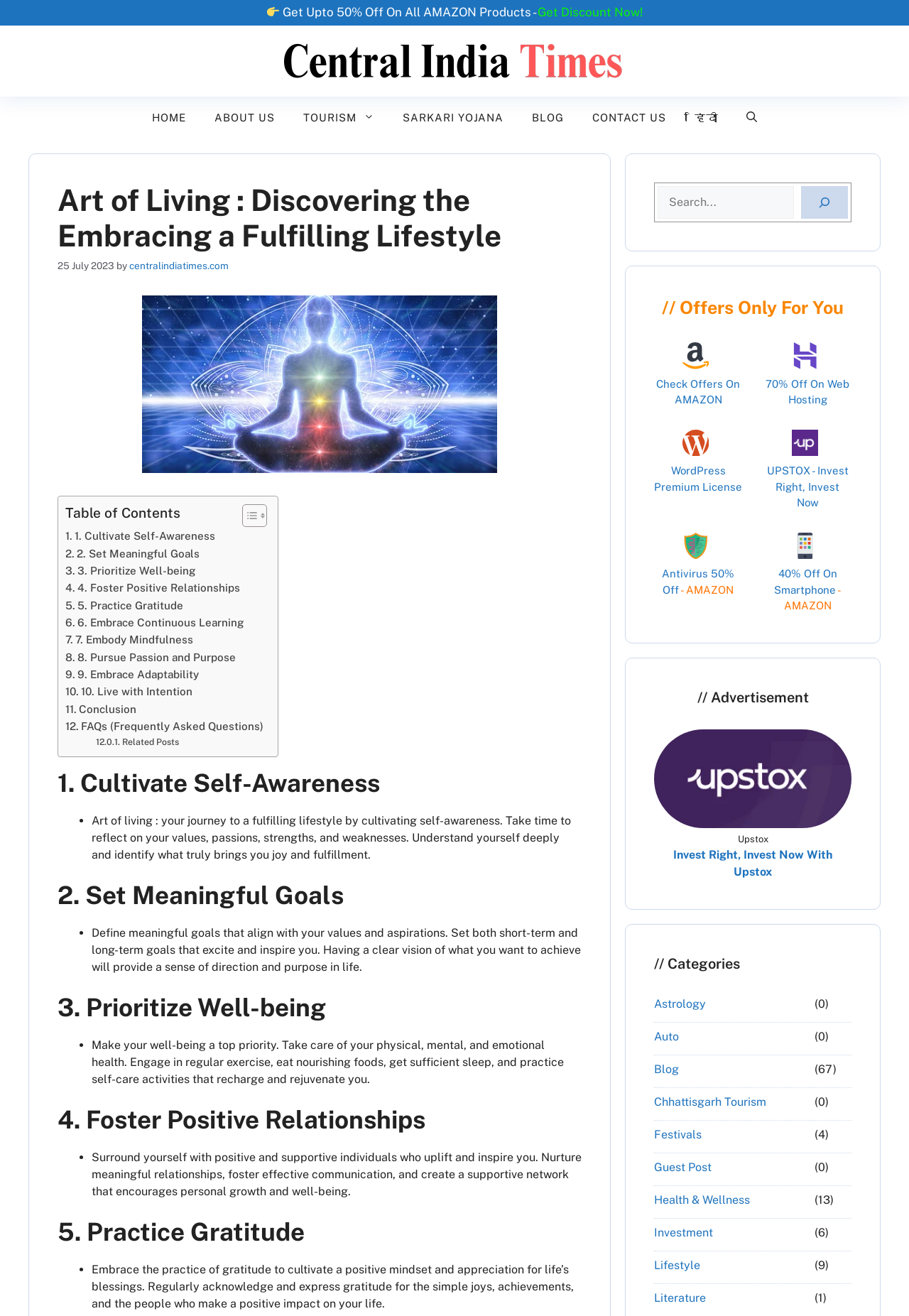What is the discount offered on AMAZON products?
Relying on the image, give a concise answer in one word or a brief phrase.

Upto 50% Off